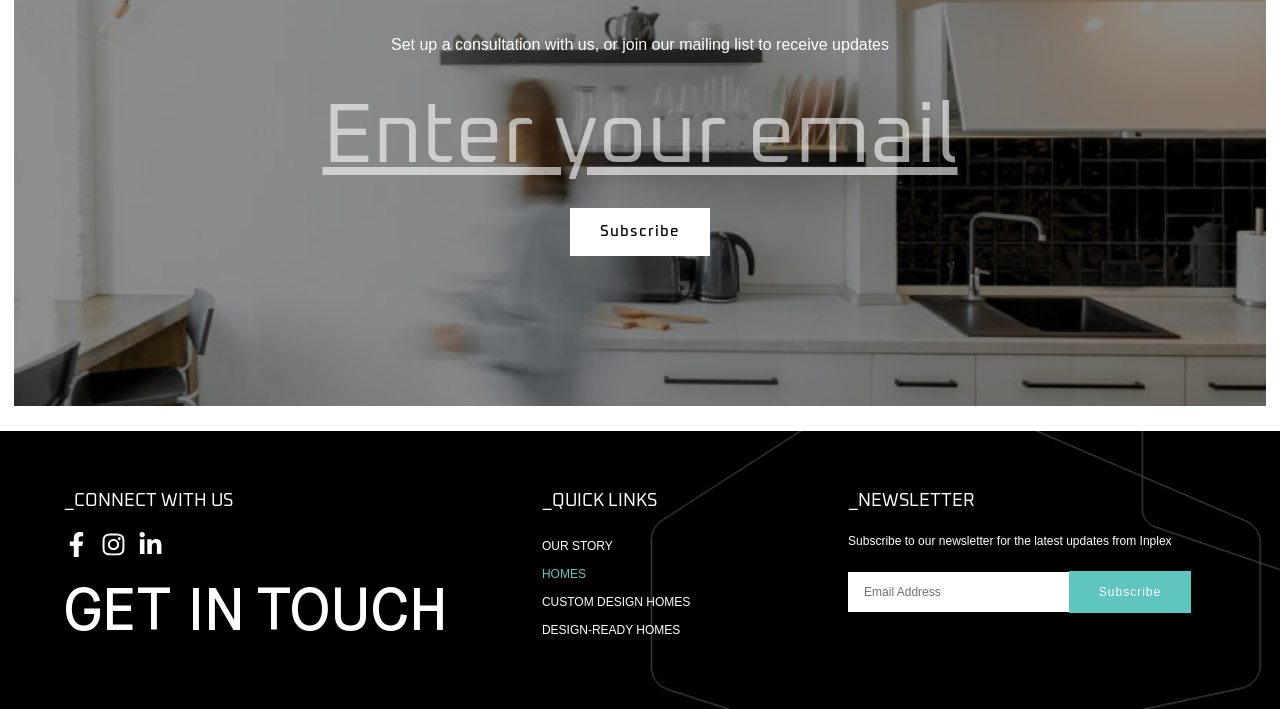Provide a brief response to the question below using a single word or phrase: 
How many links are present in the QUICK LINKS section?

4